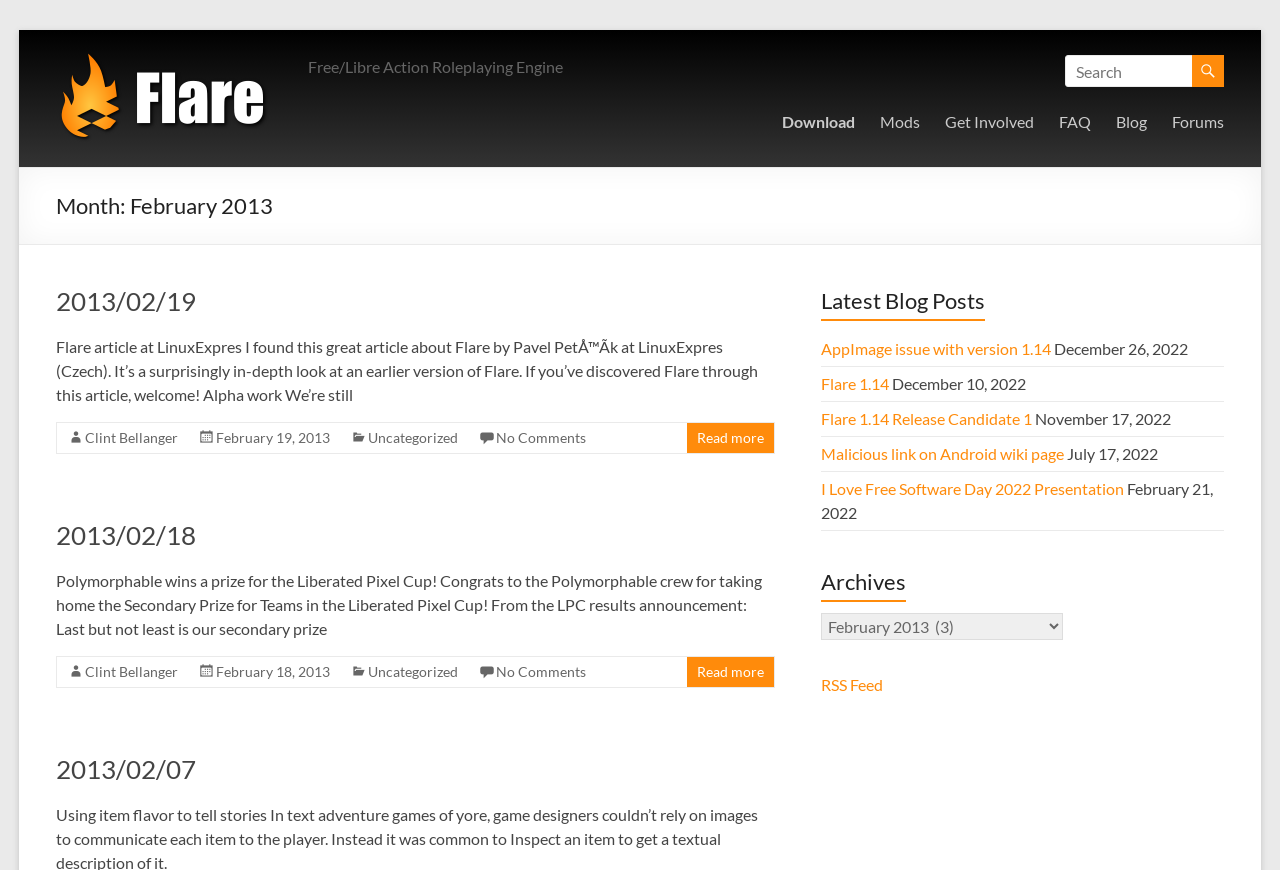What is the category of the blog post 'AppImage issue with version 1.14'?
Using the image, provide a detailed and thorough answer to the question.

The category of the blog post 'AppImage issue with version 1.14' can be found in the link 'Uncategorized' with bounding box coordinates [0.288, 0.493, 0.358, 0.513] and also in the link 'Uncategorized' with bounding box coordinates [0.288, 0.762, 0.358, 0.782].